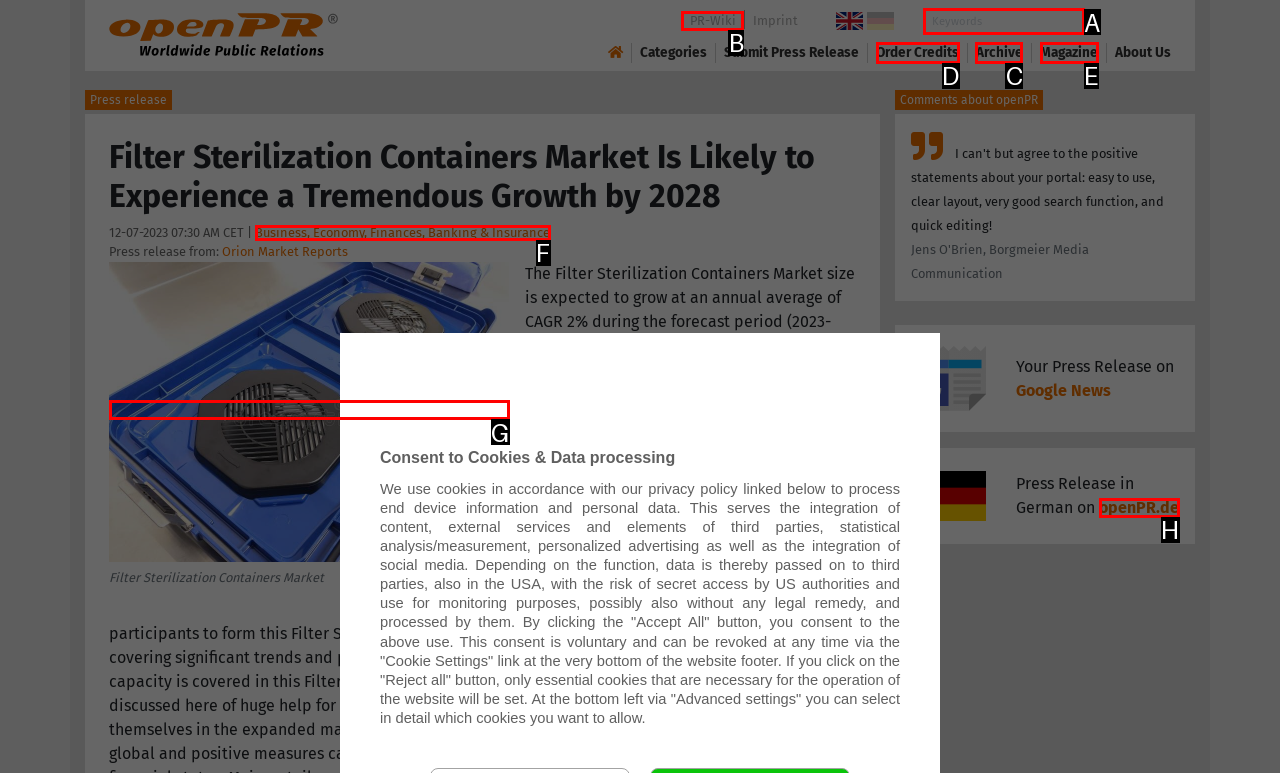Identify the correct choice to execute this task: Learn how your comment data is processed
Respond with the letter corresponding to the right option from the available choices.

None